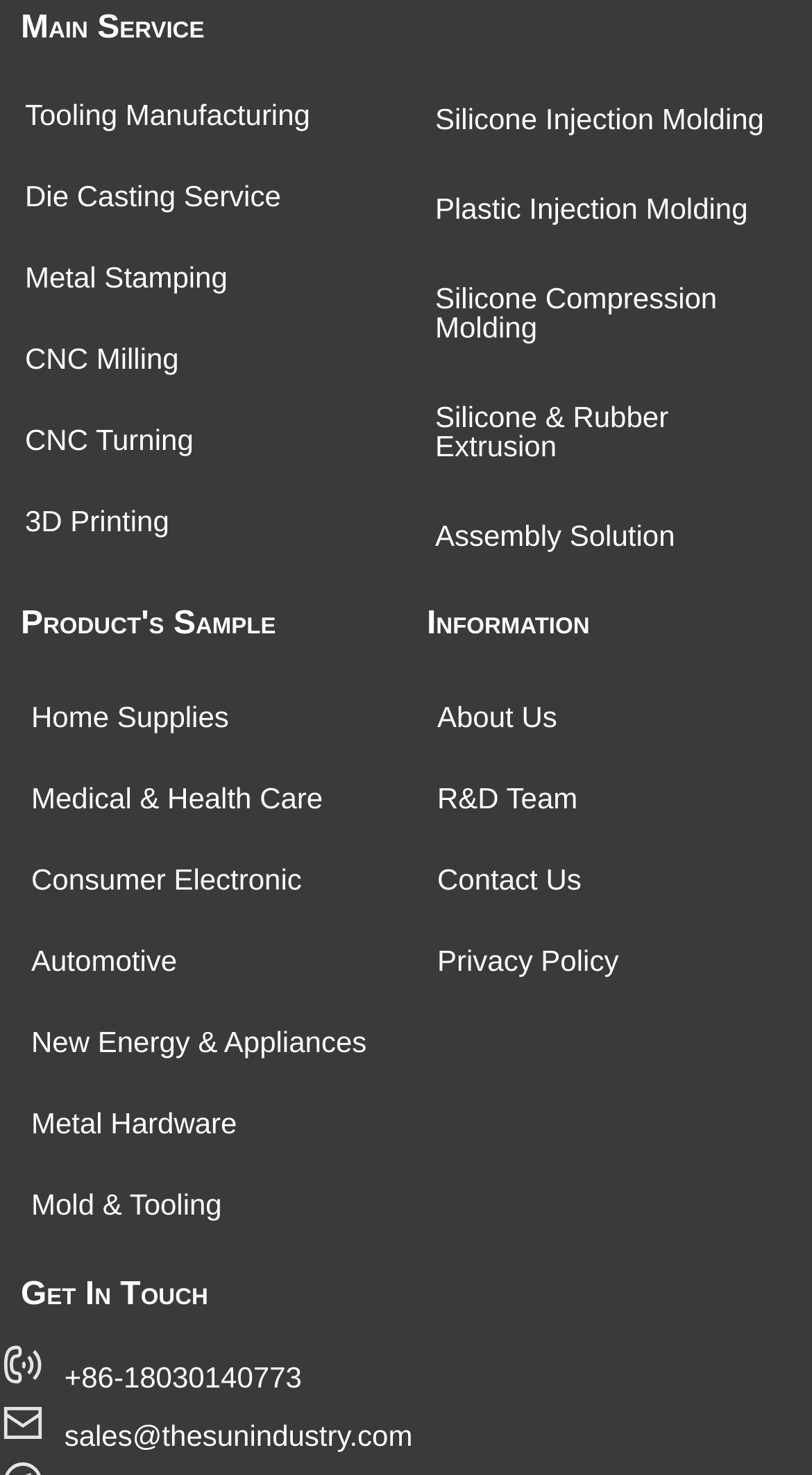Provide a brief response in the form of a single word or phrase:
What is the email address for sales inquiries?

sales@thesunindustry.com